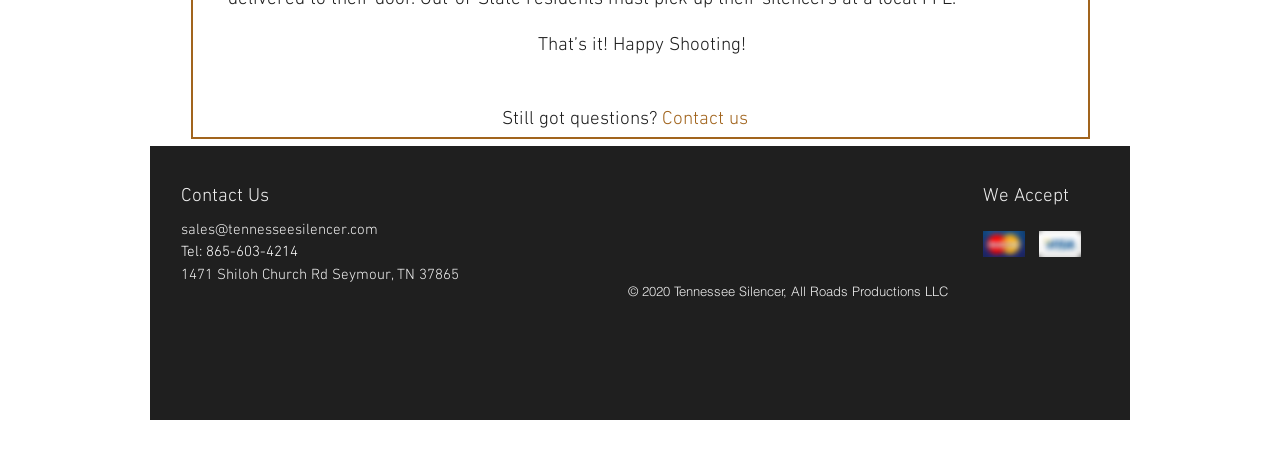Find the bounding box coordinates for the HTML element described as: "Contact us". The coordinates should consist of four float values between 0 and 1, i.e., [left, top, right, bottom].

[0.517, 0.234, 0.584, 0.284]